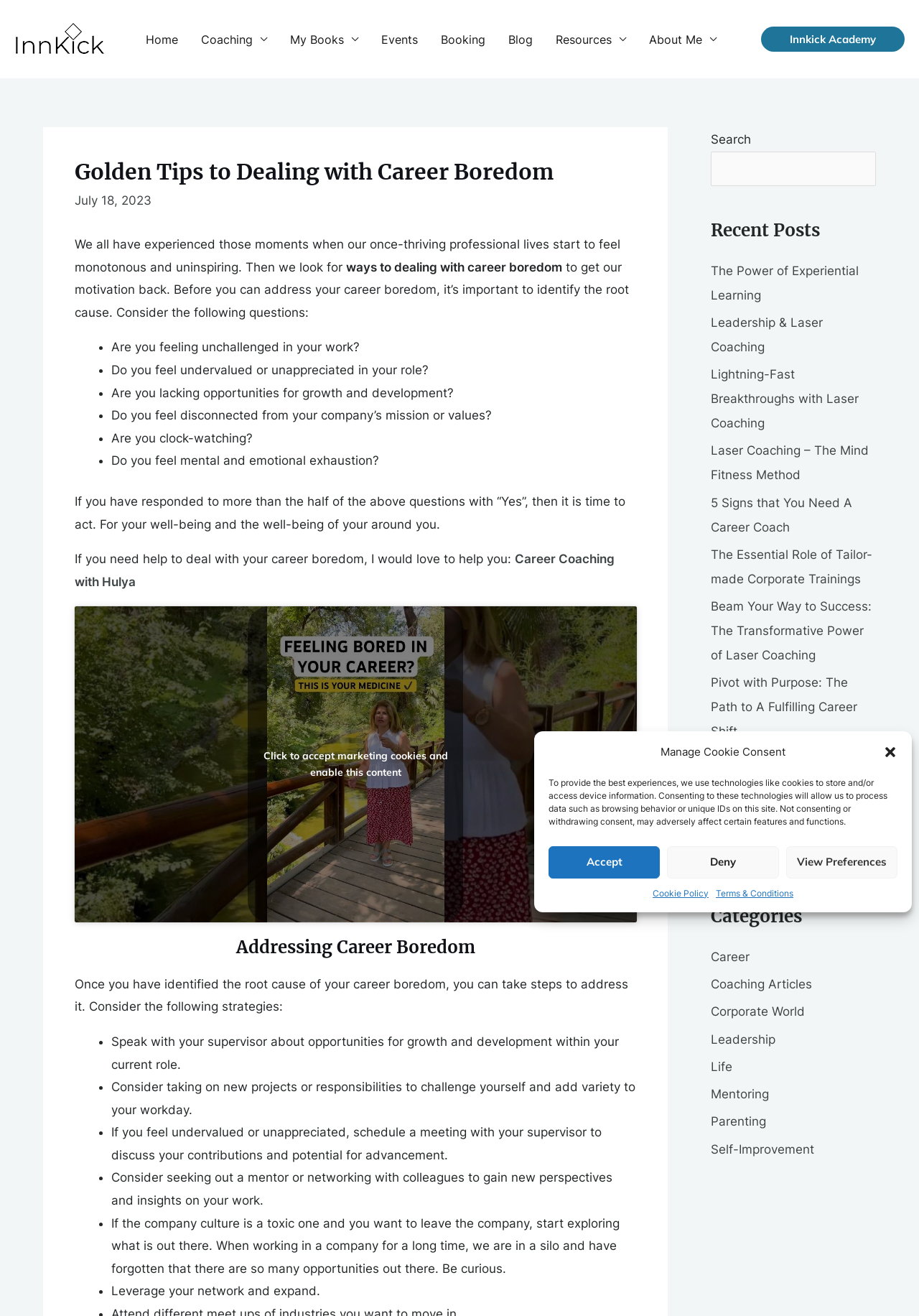With reference to the image, please provide a detailed answer to the following question: What is the focus of the 'Categories' section?

The 'Categories' section appears to be a list of categories related to the blog posts, such as 'Career' and 'Coaching Articles', which can help readers navigate and find relevant content.